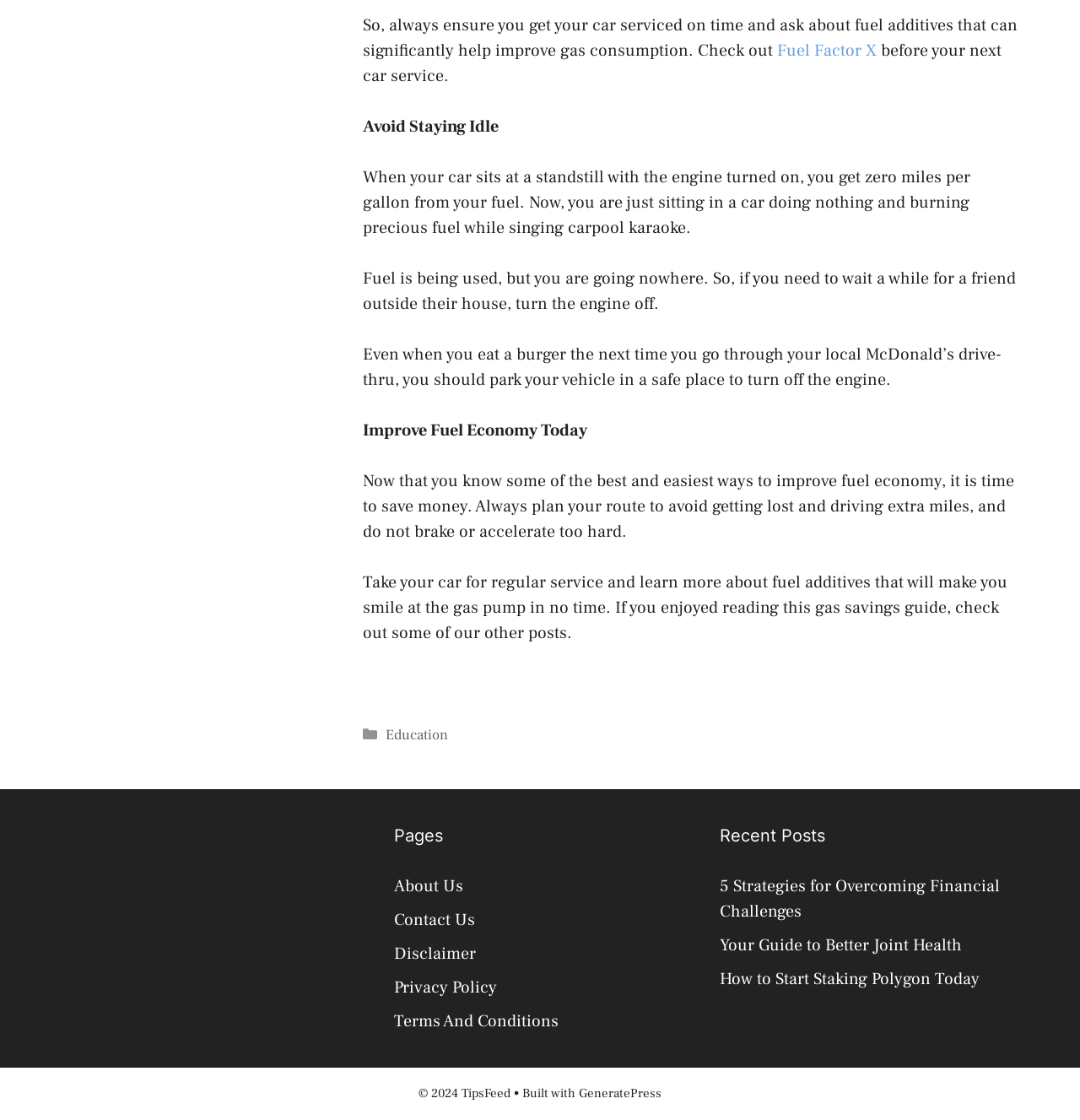What is the topic of the main article?
From the image, provide a succinct answer in one word or a short phrase.

Fuel economy